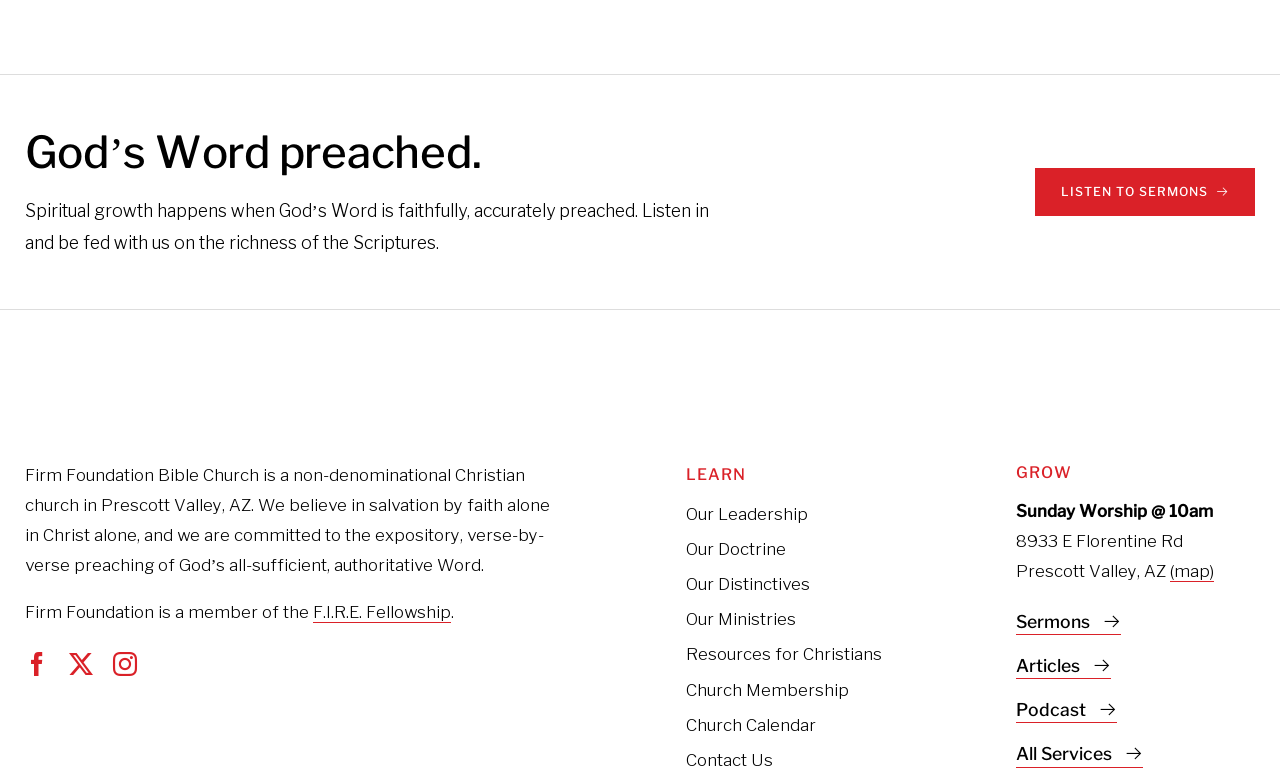Identify the bounding box of the UI element described as follows: "Podcast". Provide the coordinates as four float numbers in the range of 0 to 1 [left, top, right, bottom].

[0.794, 0.908, 0.872, 0.94]